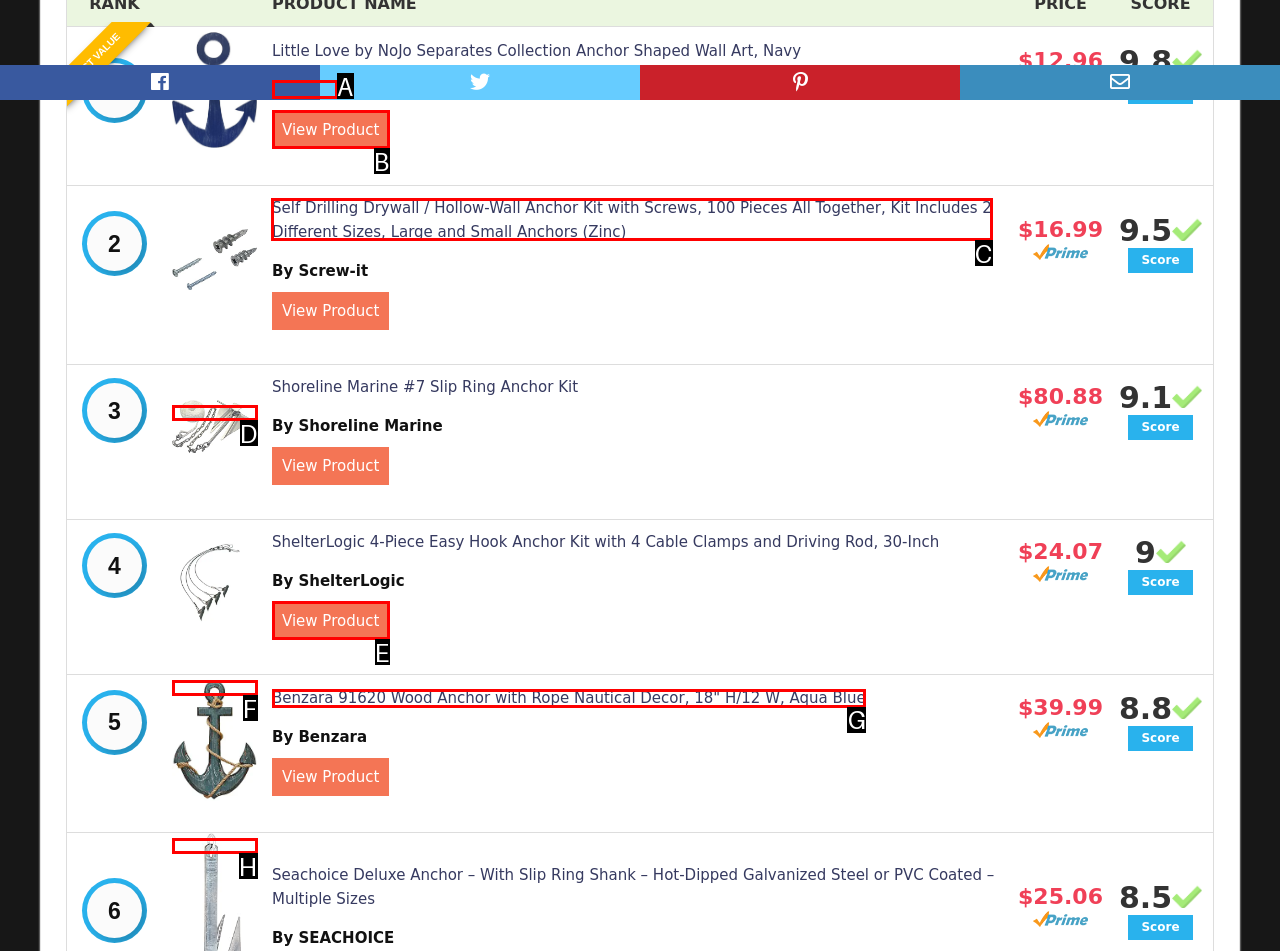Select the UI element that should be clicked to execute the following task: View product details of Self Drilling Drywall / Hollow-Wall Anchor Kit with Screws, 100 Pieces All Together, Kit Includes 2 Different Sizes, Large and Small Anchors (Zinc)
Provide the letter of the correct choice from the given options.

C